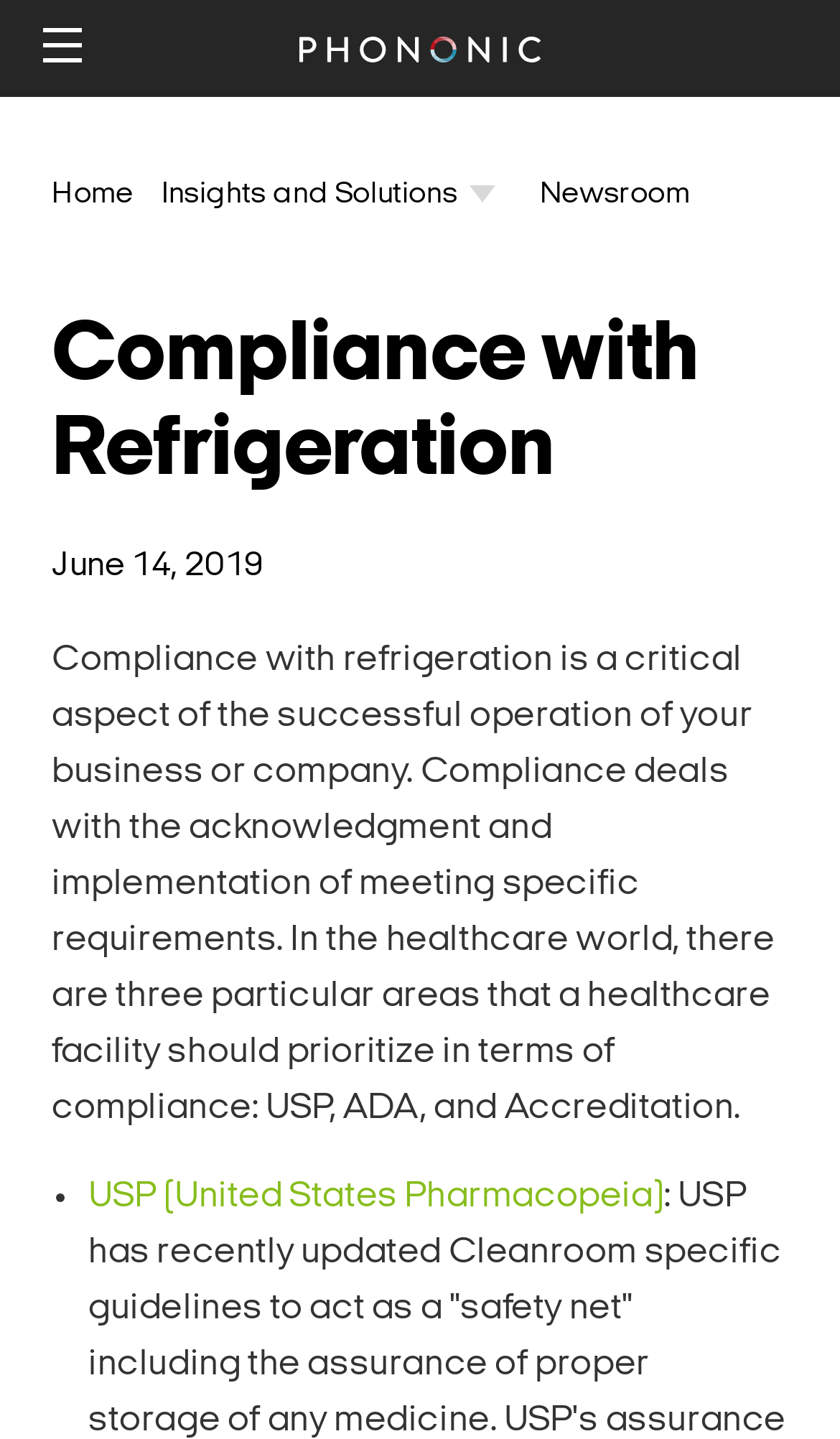Identify the bounding box of the UI element that matches this description: "chat zozo online".

None